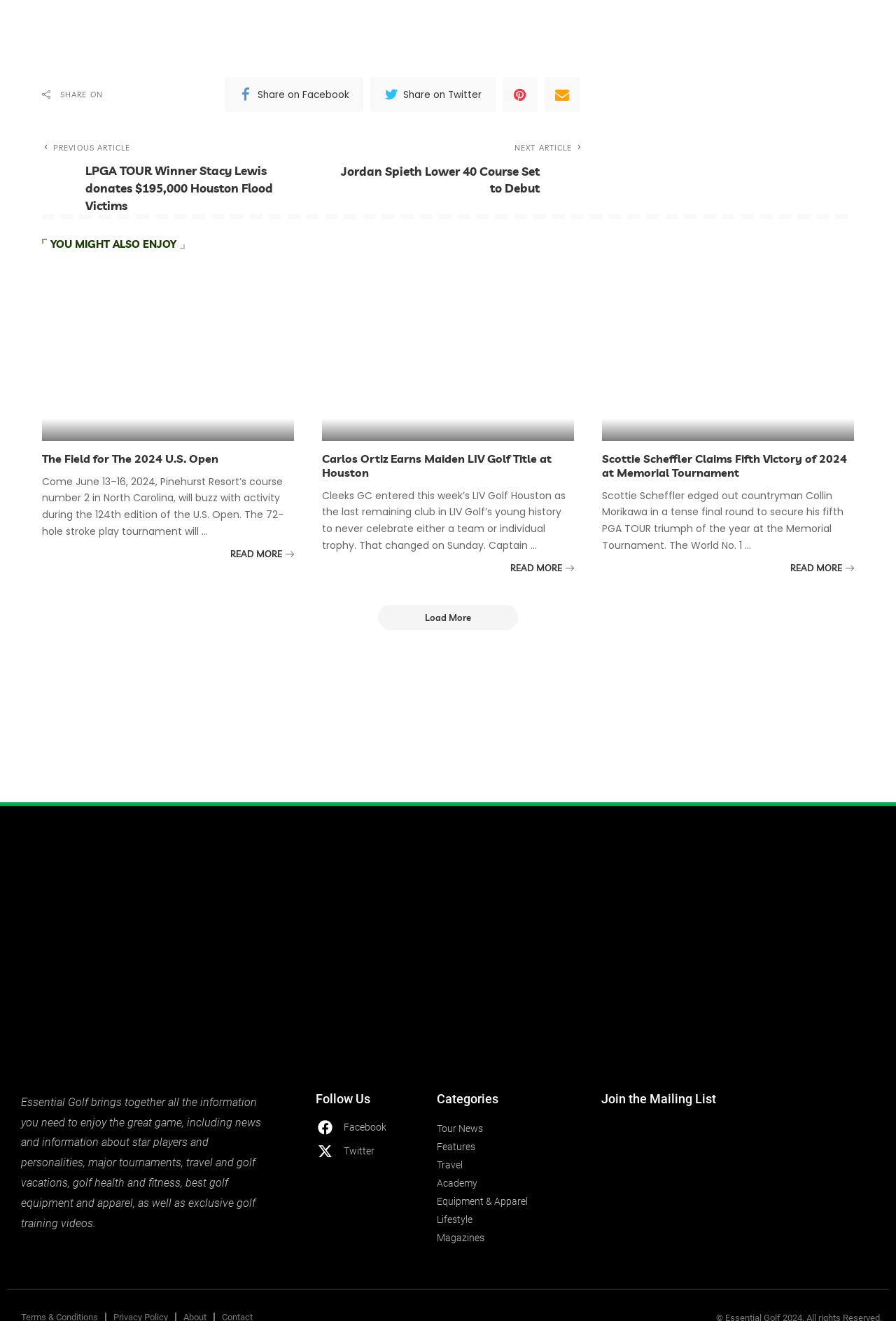Please find the bounding box coordinates of the section that needs to be clicked to achieve this instruction: "Read more about The Field for The 2024 U.S. Open".

[0.257, 0.413, 0.328, 0.426]